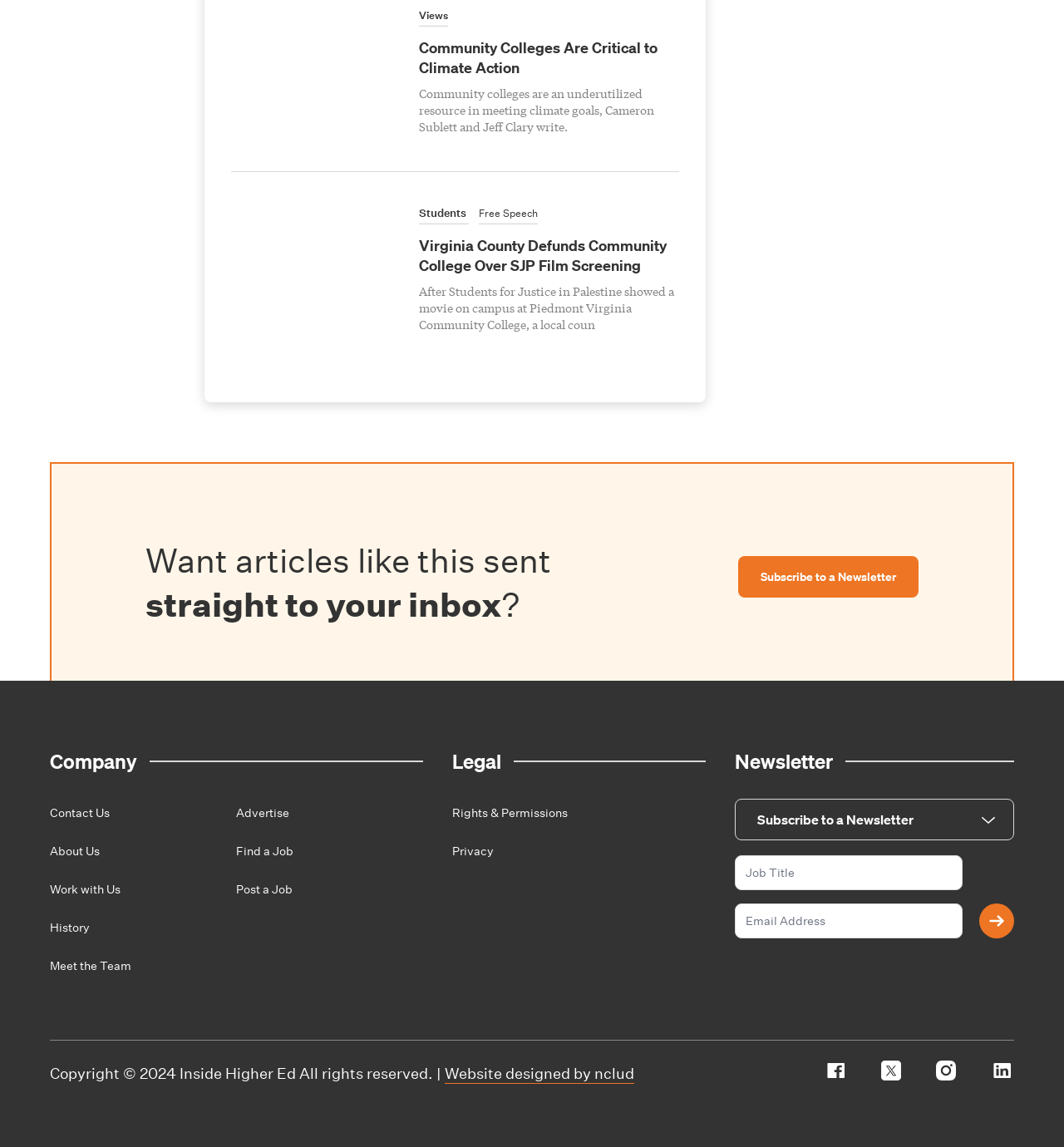Locate the bounding box coordinates for the element described below: "Post a Job". The coordinates must be four float values between 0 and 1, formatted as [left, top, right, bottom].

[0.222, 0.769, 0.275, 0.782]